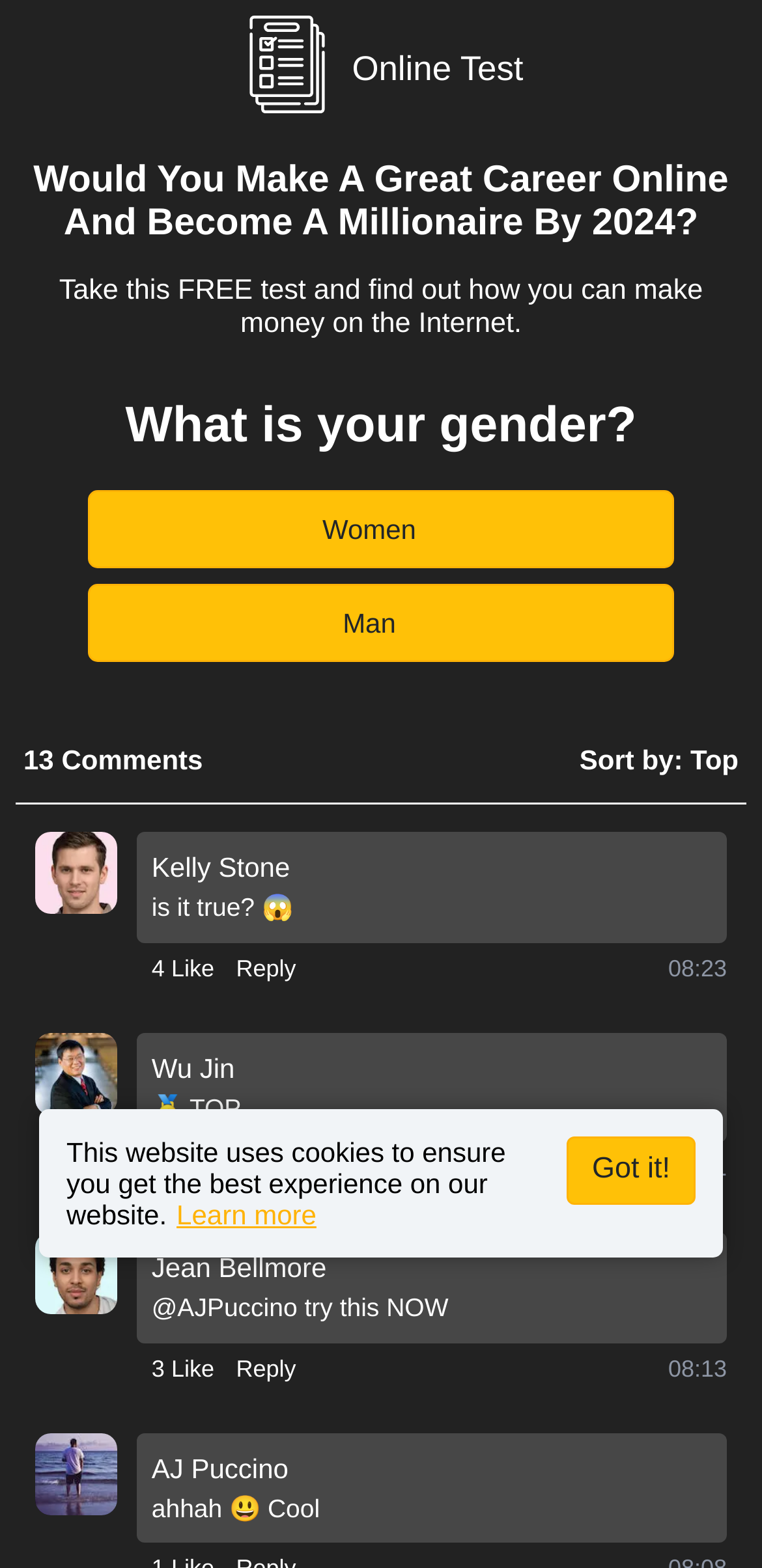Identify the bounding box coordinates of the clickable section necessary to follow the following instruction: "Click the 'Got it!' button". The coordinates should be presented as four float numbers from 0 to 1, i.e., [left, top, right, bottom].

[0.744, 0.724, 0.913, 0.768]